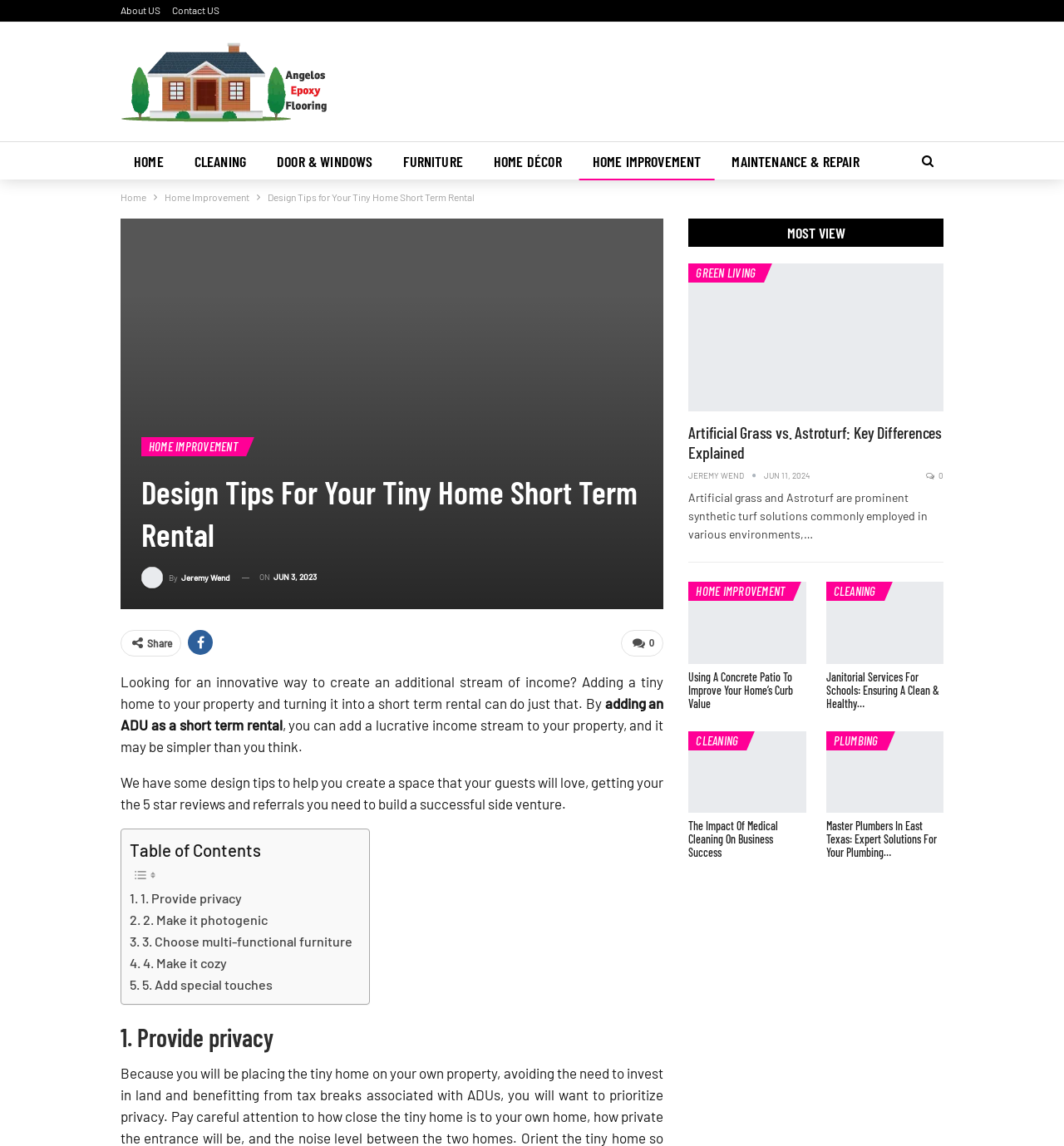Please identify the bounding box coordinates of the element that needs to be clicked to execute the following command: "Explore the 'HOME IMPROVEMENT' category". Provide the bounding box using four float numbers between 0 and 1, formatted as [left, top, right, bottom].

[0.155, 0.164, 0.234, 0.18]